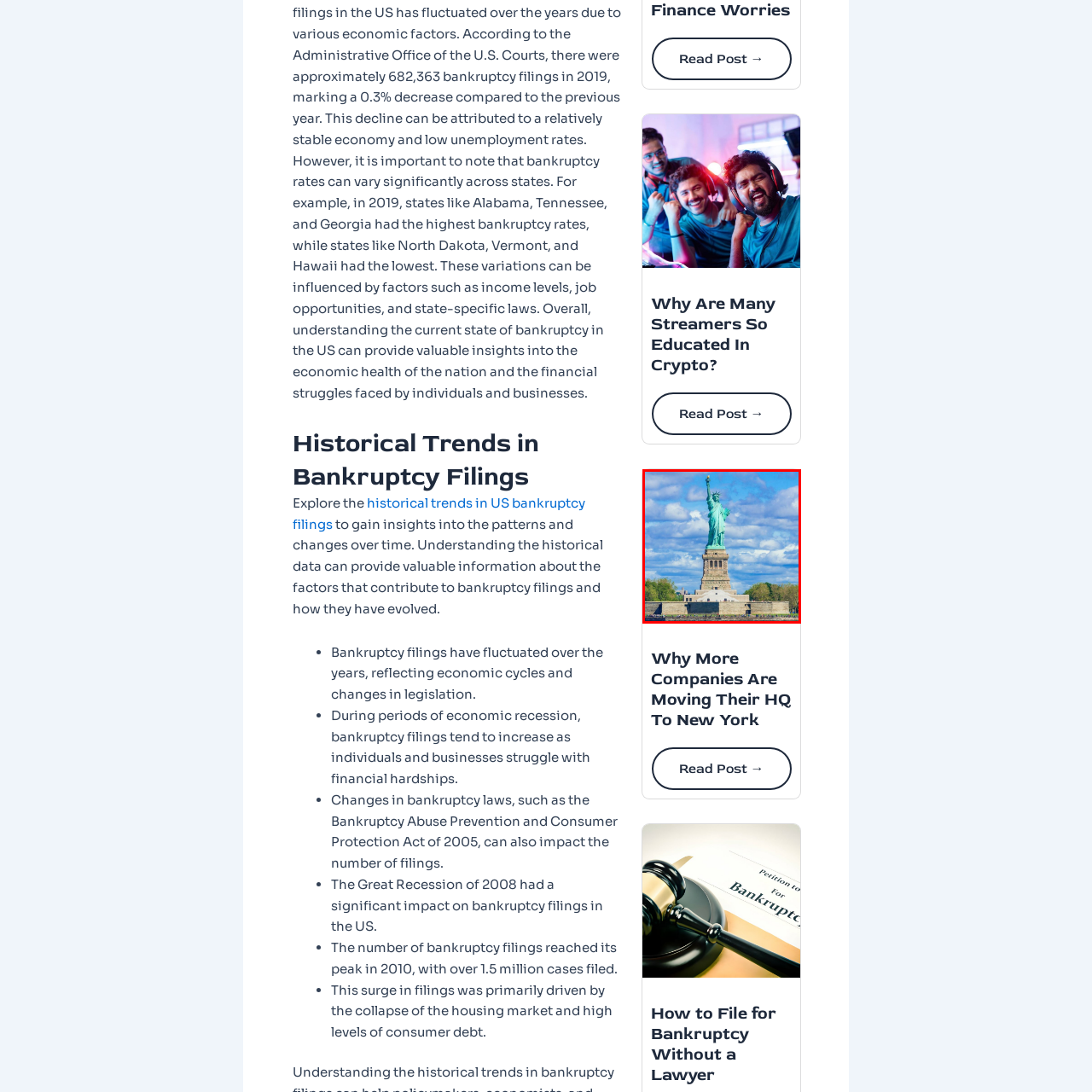Generate a detailed caption for the image contained in the red outlined area.

The image prominently features the Statue of Liberty, a towering symbol of freedom and democracy located on Liberty Island in New York Harbor. The statue stands tall against a backdrop of fluffy, white clouds and a vibrant blue sky, exuding a sense of hope and welcome. The verdant landscape surrounding the base of the statue contrasts beautifully with the striking green hue of Liberty herself, who holds a torch aloft in her right hand, representing enlightenment and guidance. This iconic monument, a gift from France to the United States, continues to inspire countless visitors and serves as a reminder of the enduring values of liberty and opportunity.